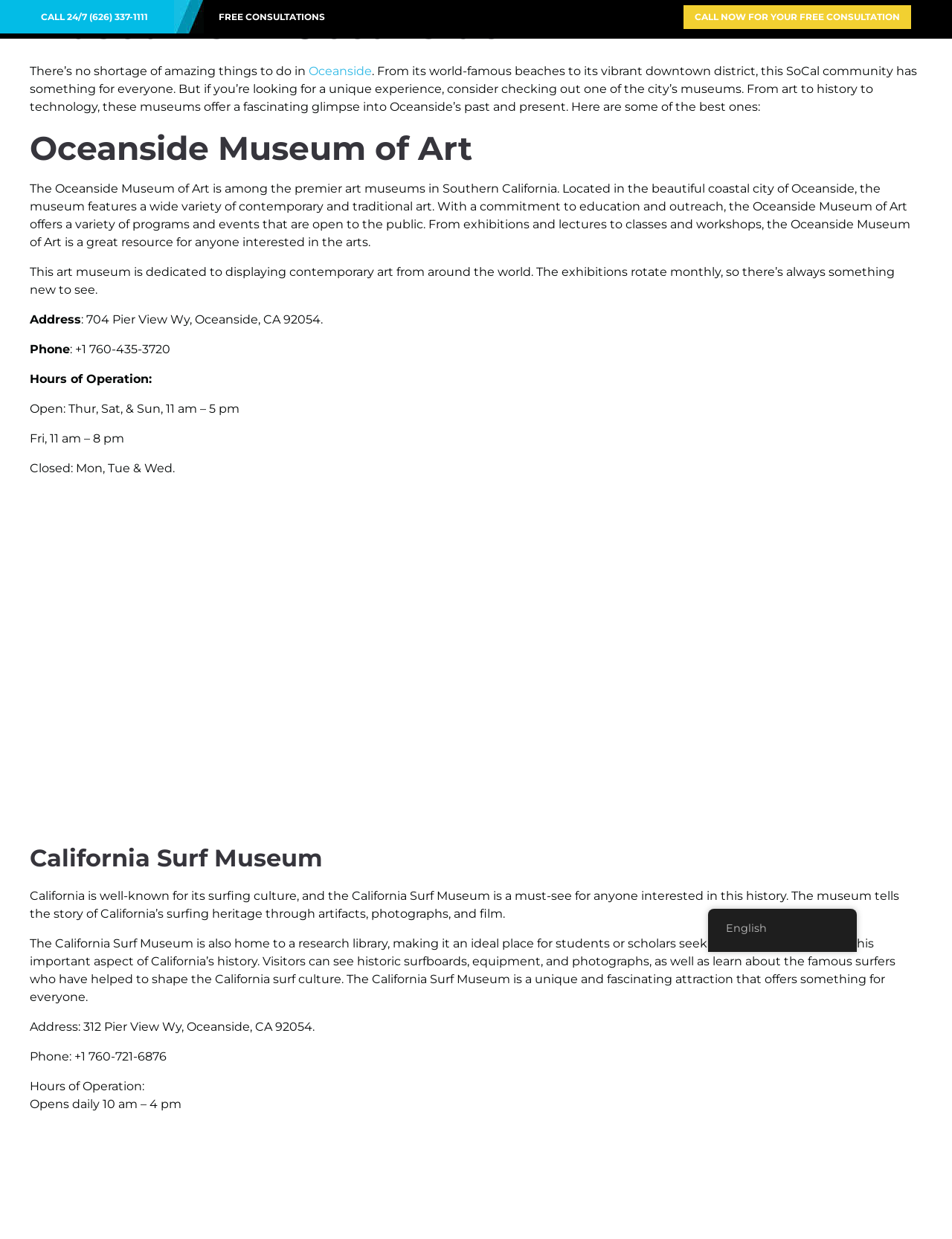Determine the bounding box for the HTML element described here: "alt="Lemgarcialaw.com"". The coordinates should be given as [left, top, right, bottom] with each number being a float between 0 and 1.

[0.043, 0.037, 0.259, 0.103]